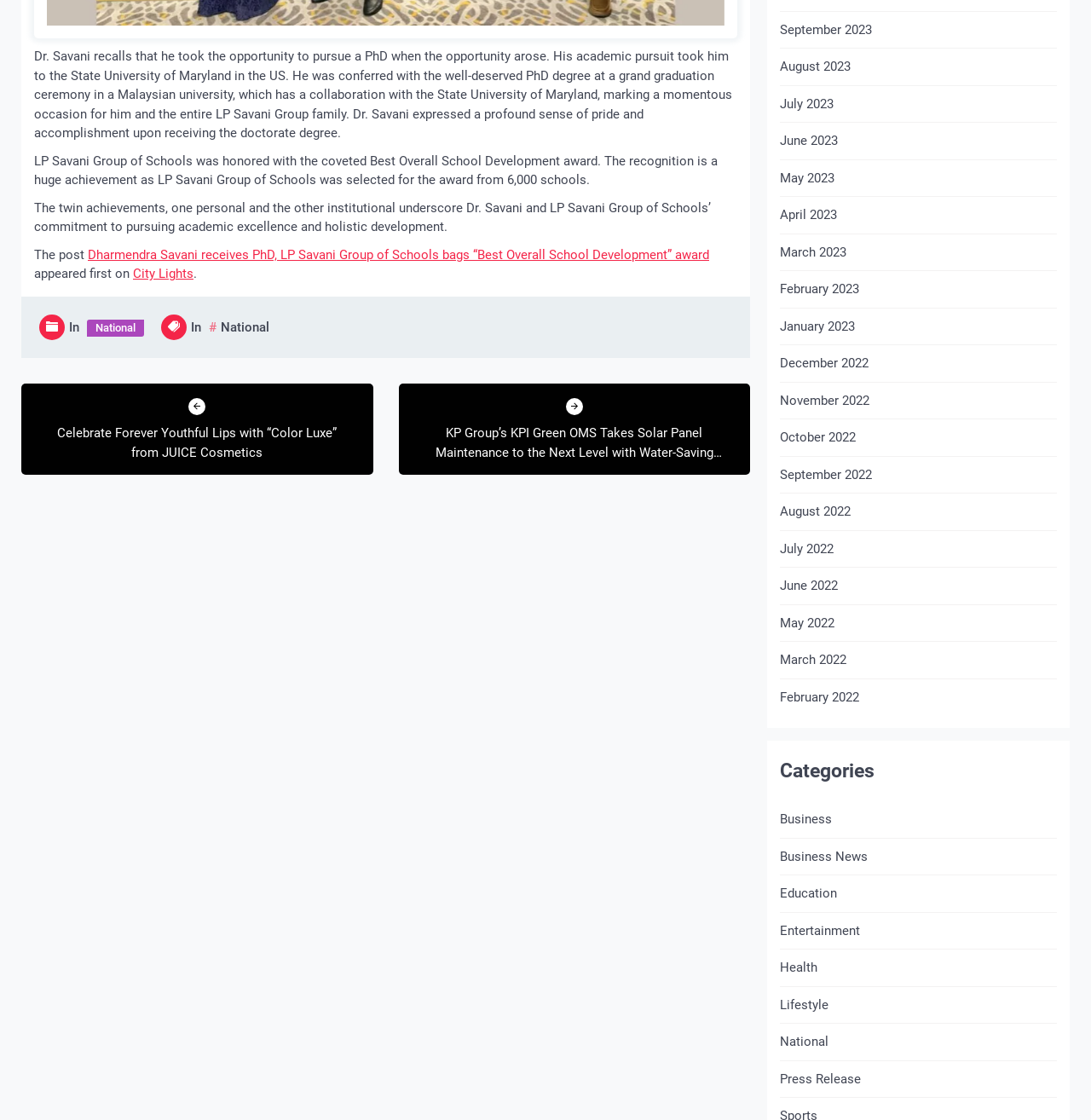What is Dr. Savani's achievement?
Give a one-word or short-phrase answer derived from the screenshot.

PhD degree